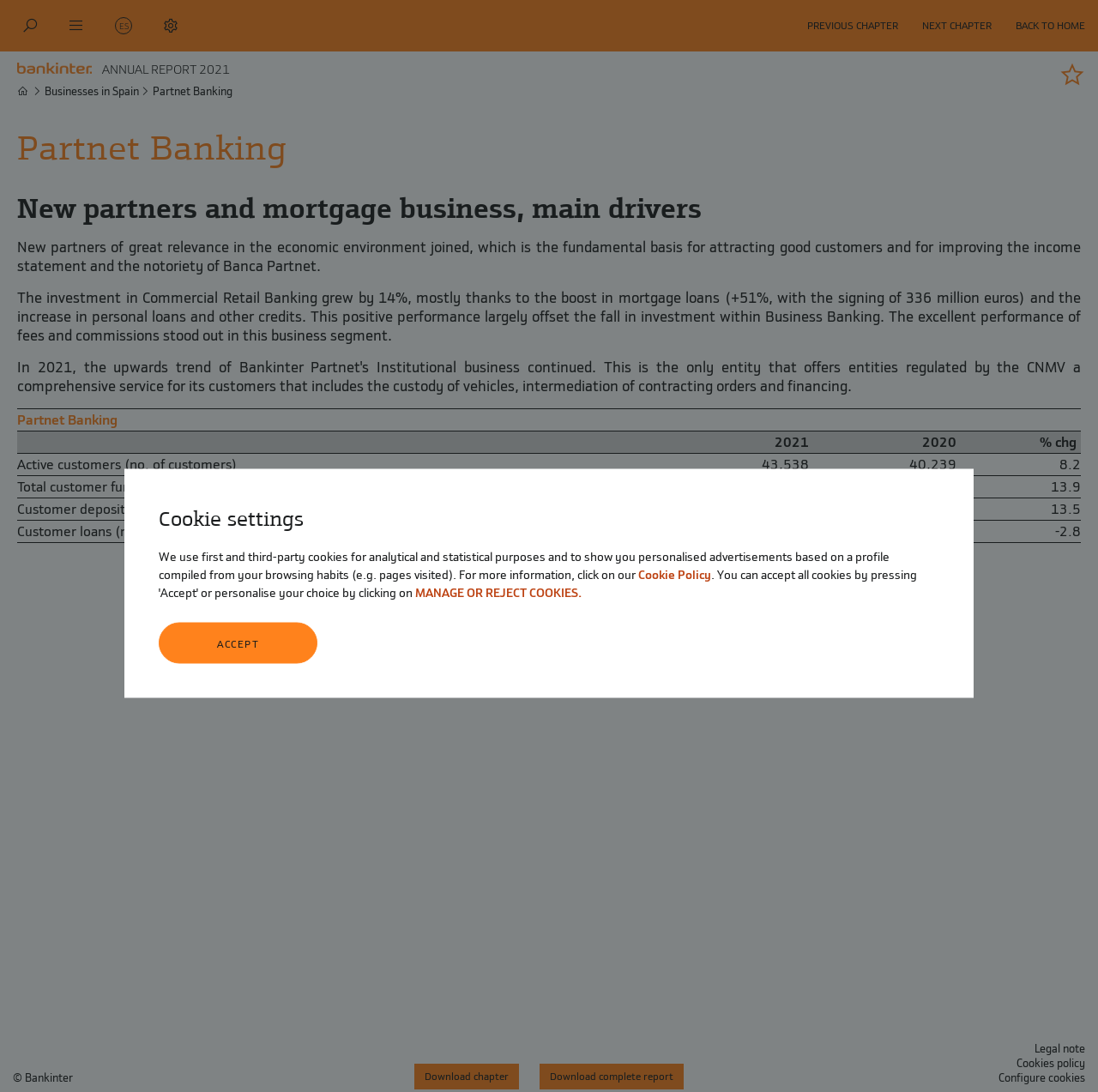Given the description "Accept", determine the bounding box of the corresponding UI element.

[0.145, 0.57, 0.289, 0.608]